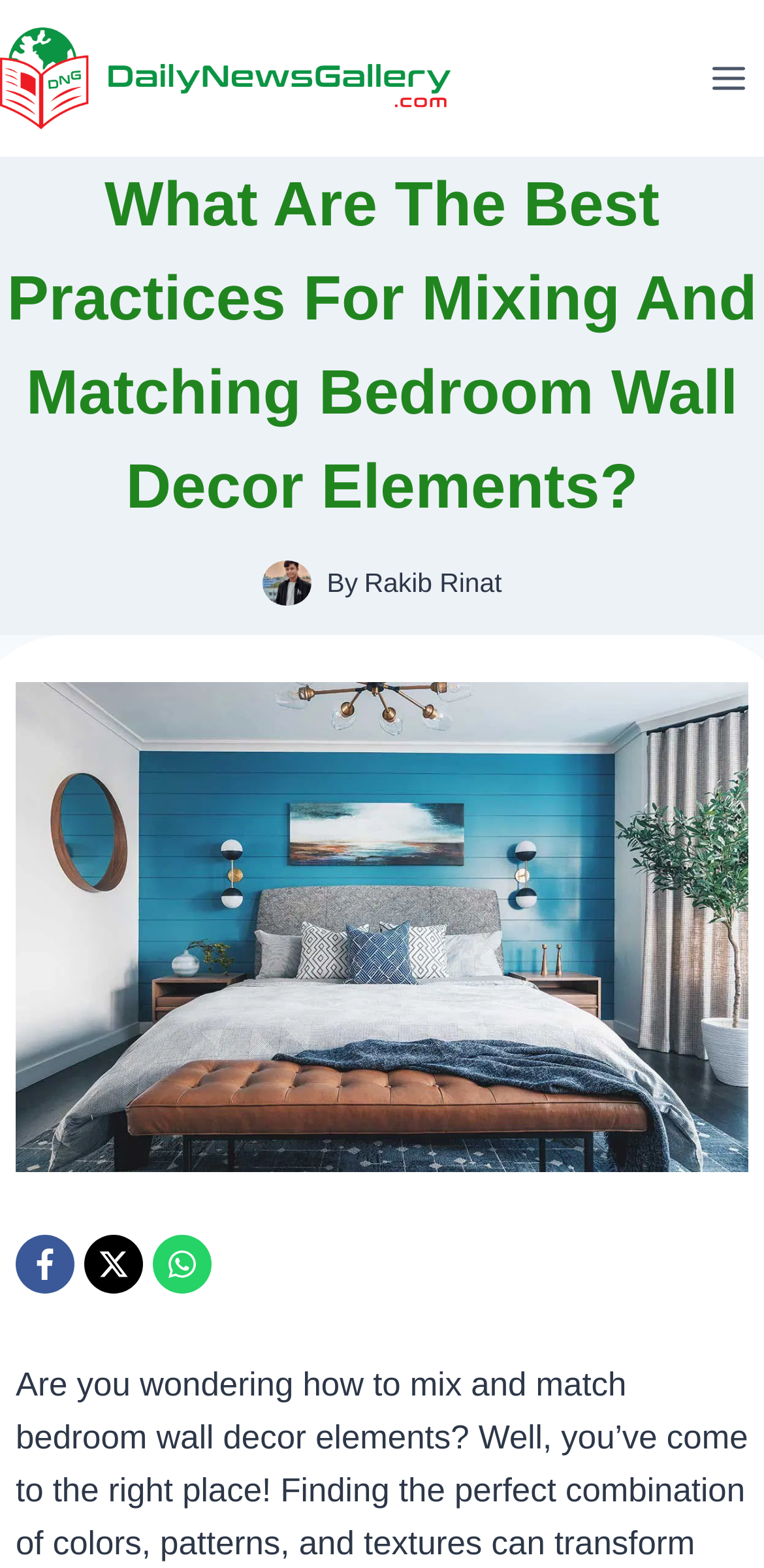Using the information in the image, could you please answer the following question in detail:
What is the name of the author of this article?

I found the author's name by looking at the text next to the 'By' label, which is 'Rakib Rinat'. This text is located below the main heading and above the article content.